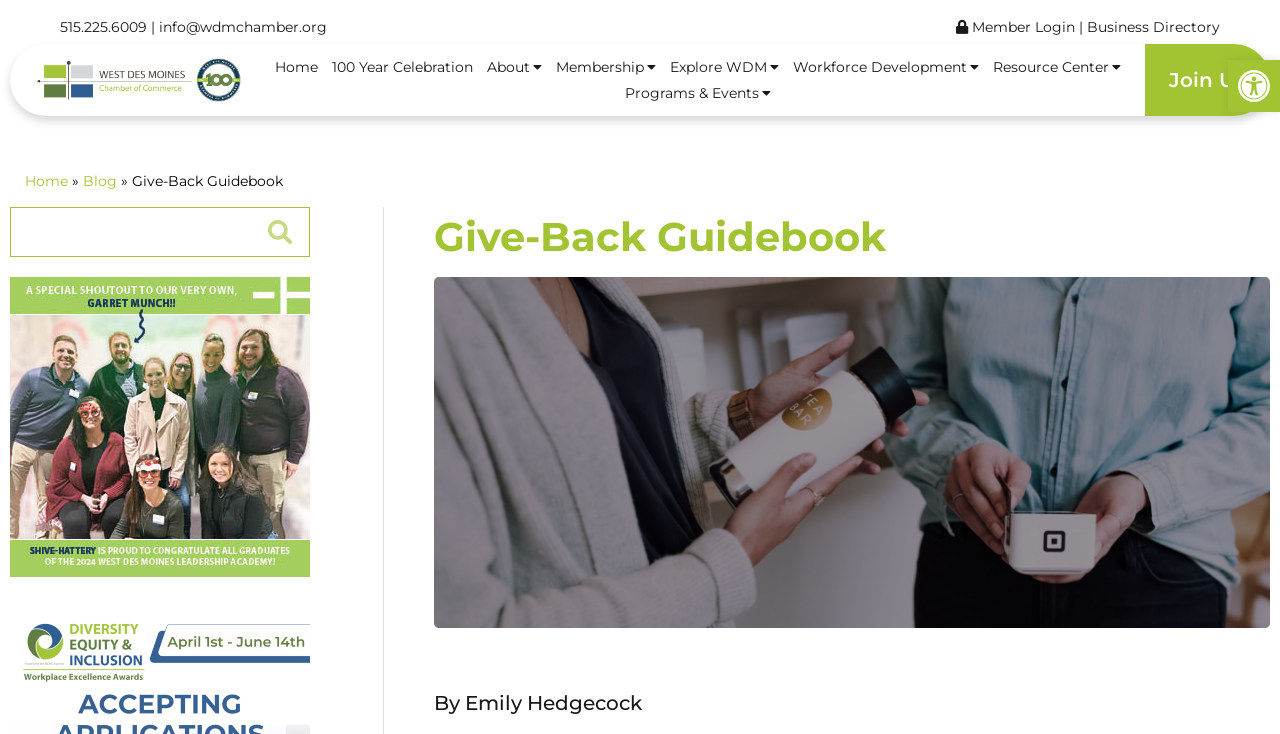Please determine the bounding box coordinates of the clickable area required to carry out the following instruction: "play the media". The coordinates must be four float numbers between 0 and 1, represented as [left, top, right, bottom].

None